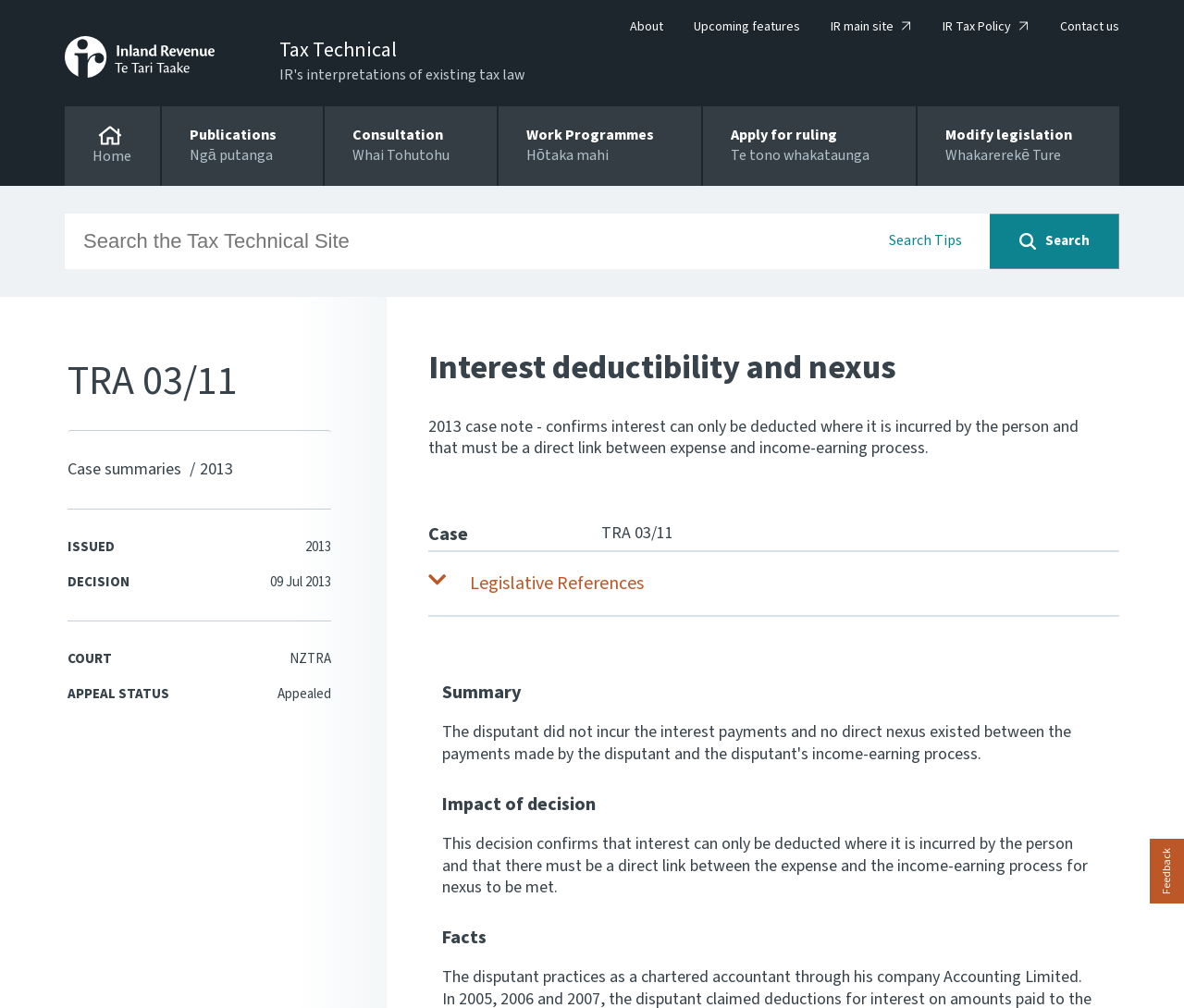Identify the bounding box coordinates of the area that should be clicked in order to complete the given instruction: "Click on Legislative References". The bounding box coordinates should be four float numbers between 0 and 1, i.e., [left, top, right, bottom].

[0.362, 0.548, 0.945, 0.611]